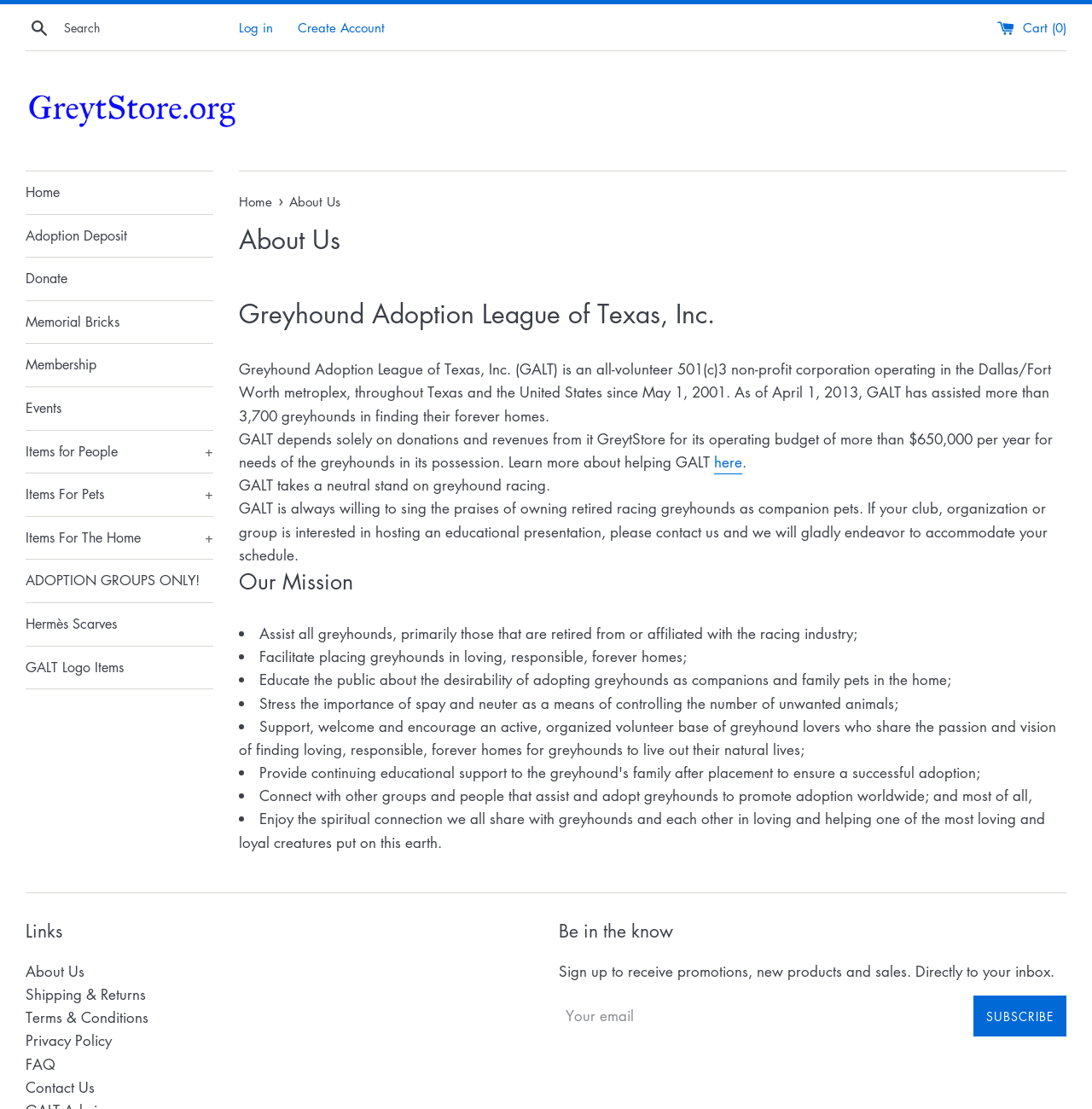Using the details from the image, please elaborate on the following question: What is the purpose of the organization?

The purpose of the organization can be inferred from the mission statement, which lists several goals, including assisting greyhounds, facilitating adoption, and educating the public about the desirability of adopting greyhounds as companions and family pets.